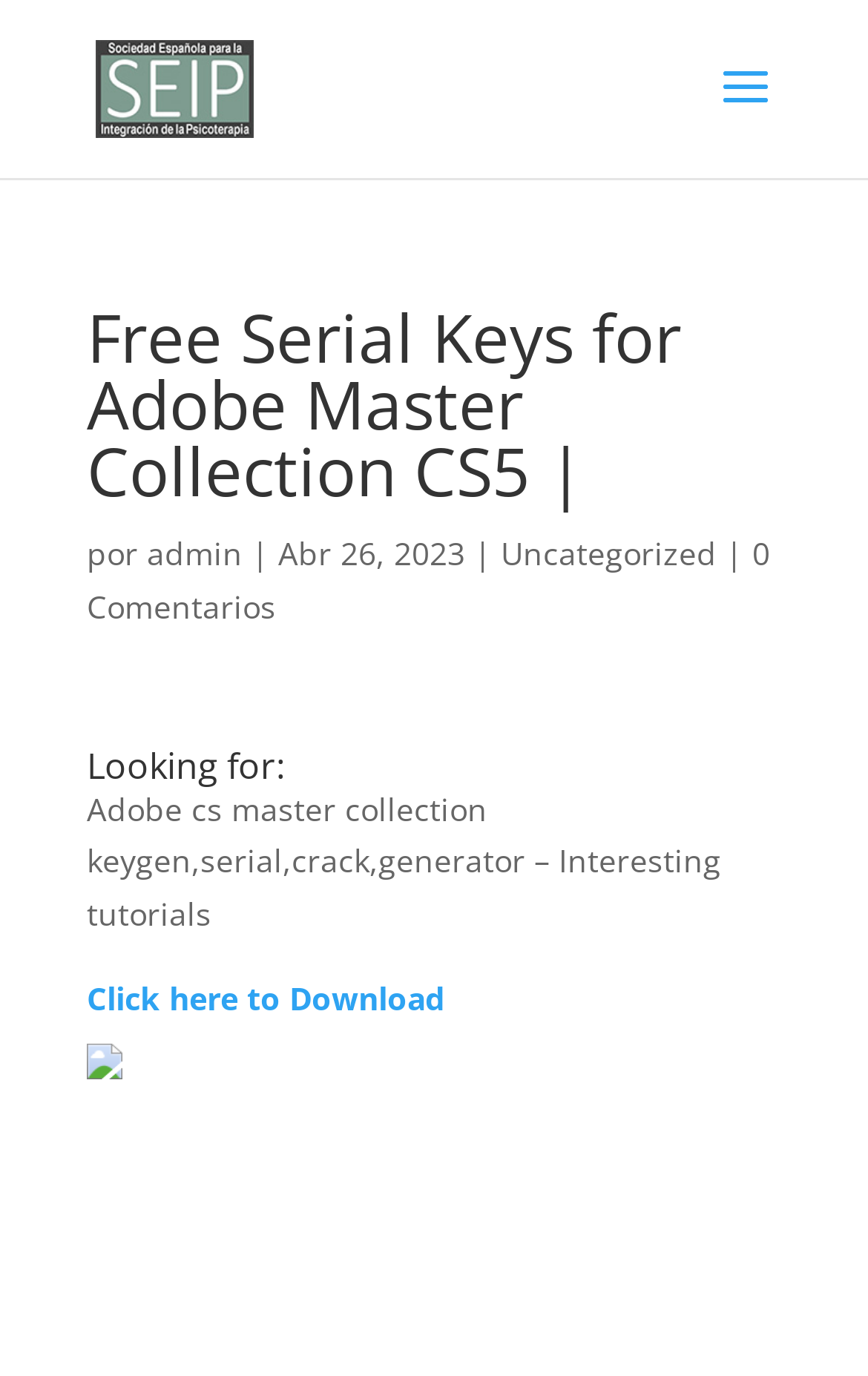Locate the bounding box of the UI element described in the following text: "admin".

[0.169, 0.387, 0.279, 0.417]